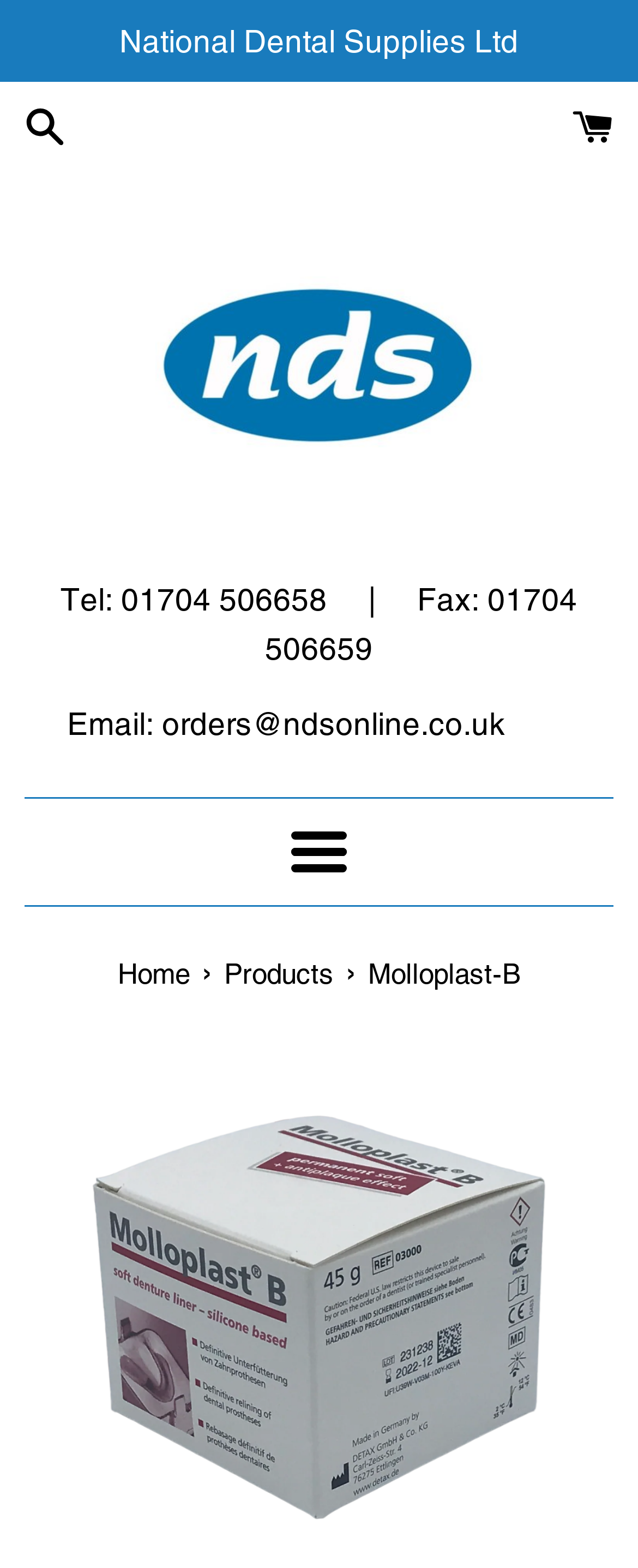Respond to the question below with a single word or phrase:
How many horizontal separators are on the webpage?

2